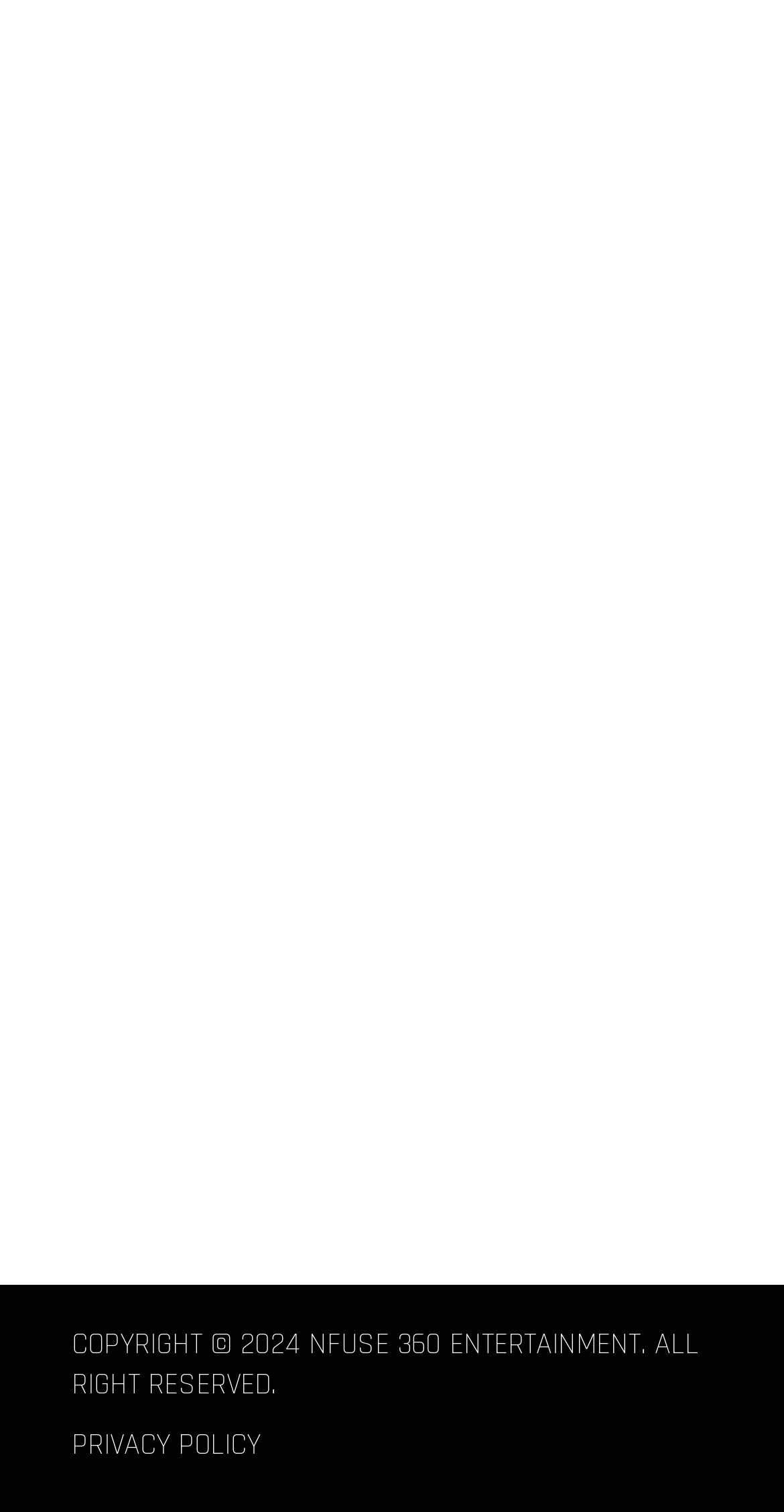Provide the bounding box coordinates of the UI element this sentence describes: "Privacy Policy".

[0.091, 0.943, 0.332, 0.968]